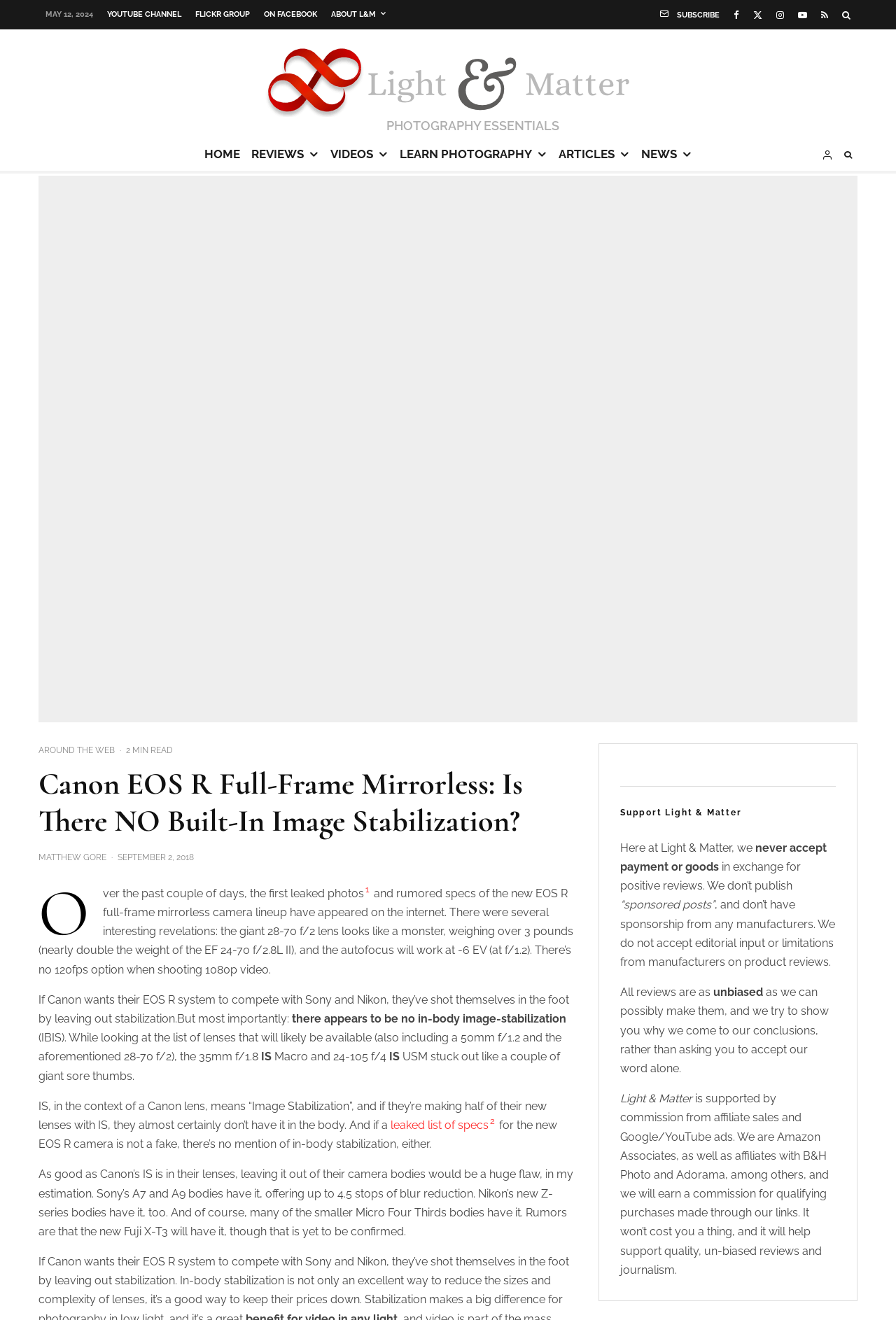Could you find the bounding box coordinates of the clickable area to complete this instruction: "Click the 'HOME' link"?

None